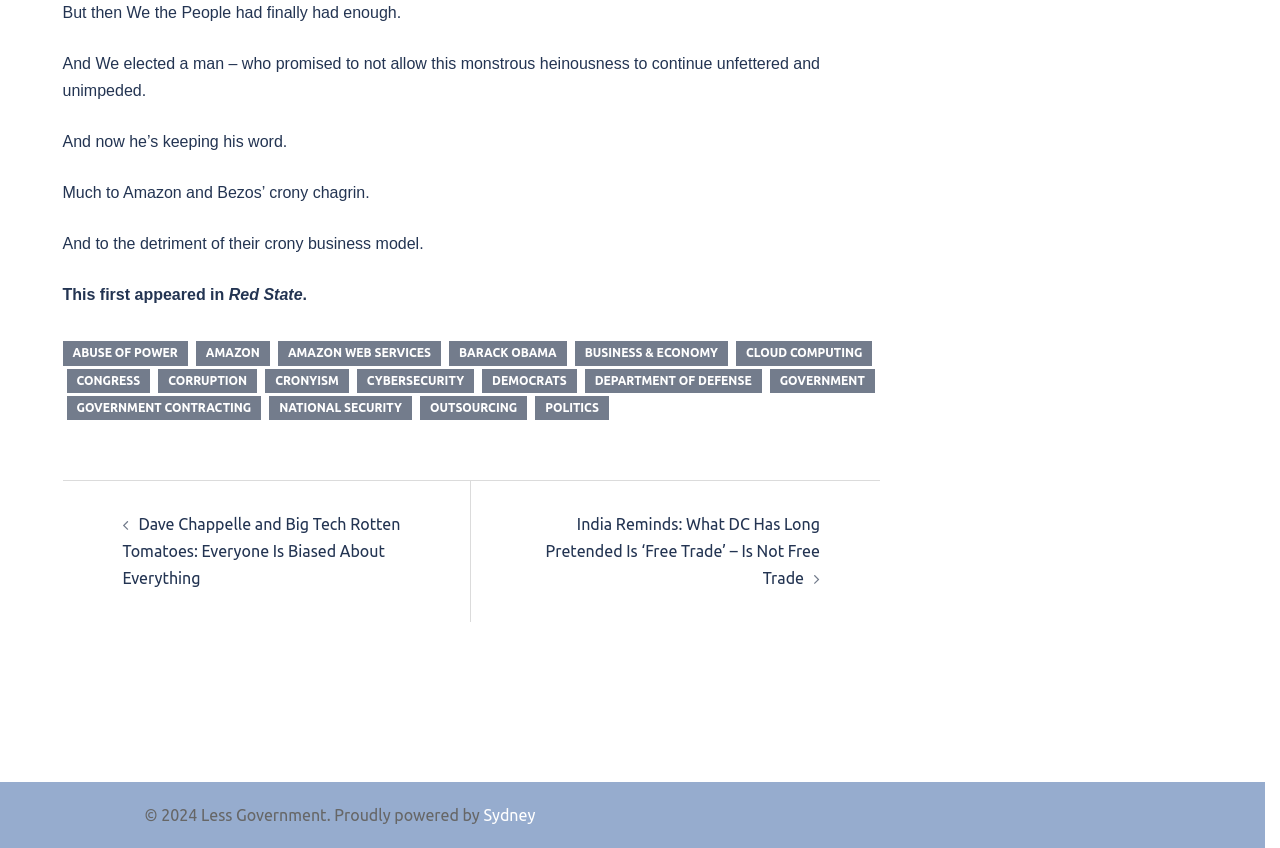What is the copyright information of the website?
Give a thorough and detailed response to the question.

The website's copyright information is displayed at the bottom of the page, indicating that the content is copyrighted by 'Less Government' in 2024.